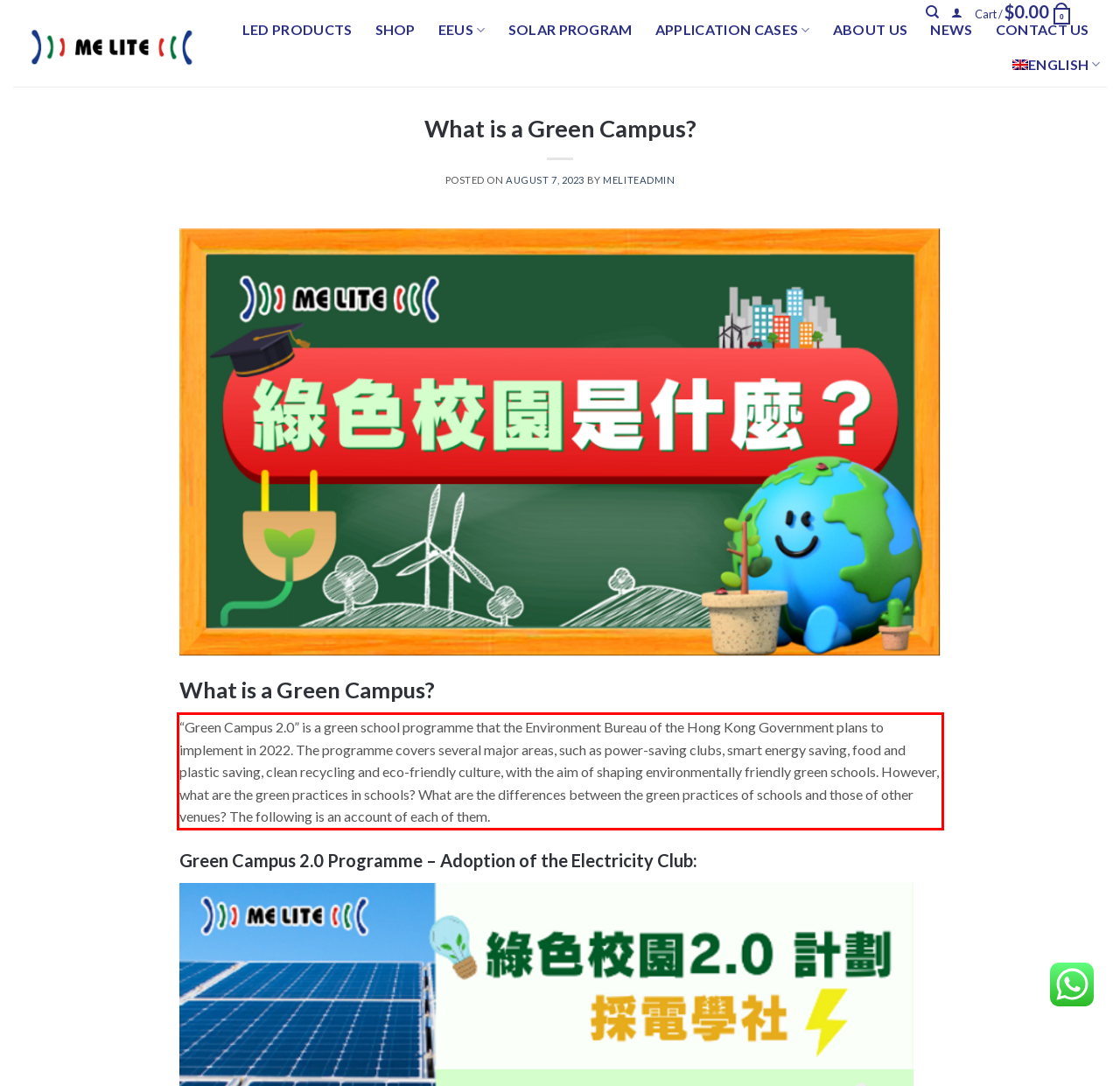Given the screenshot of a webpage, identify the red rectangle bounding box and recognize the text content inside it, generating the extracted text.

“Green Campus 2.0” is a green school programme that the Environment Bureau of the Hong Kong Government plans to implement in 2022. The programme covers several major areas, such as power-saving clubs, smart energy saving, food and plastic saving, clean recycling and eco-friendly culture, with the aim of shaping environmentally friendly green schools. However, what are the green practices in schools? What are the differences between the green practices of schools and those of other venues? The following is an account of each of them.